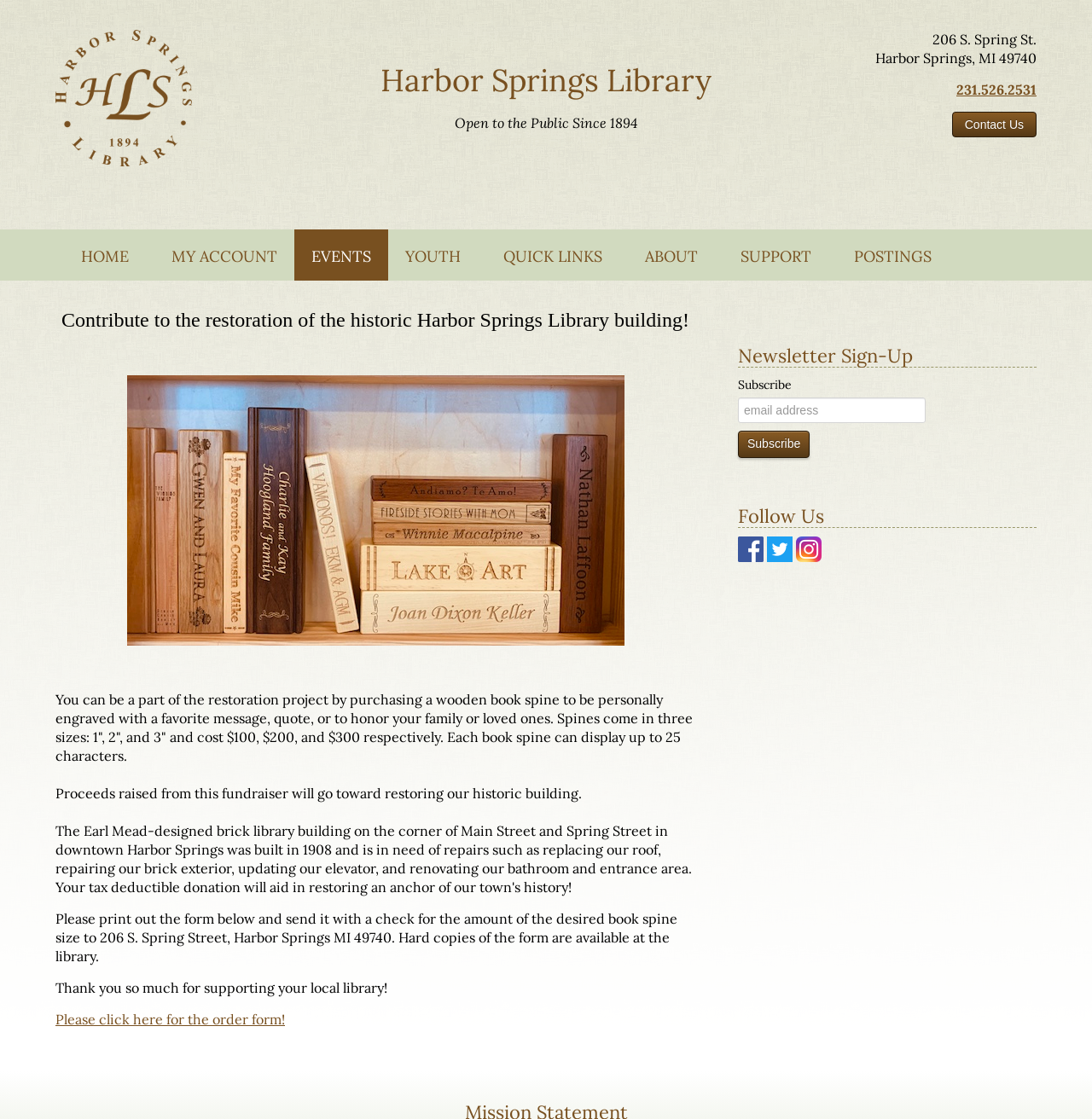How can I sign up for the newsletter?
Based on the image, answer the question with as much detail as possible.

I found this information by looking at the heading element with ID 251, which says 'Newsletter Sign-Up', and the textbox element with ID 434, which is labeled 'Subscribe' and requires an email address.